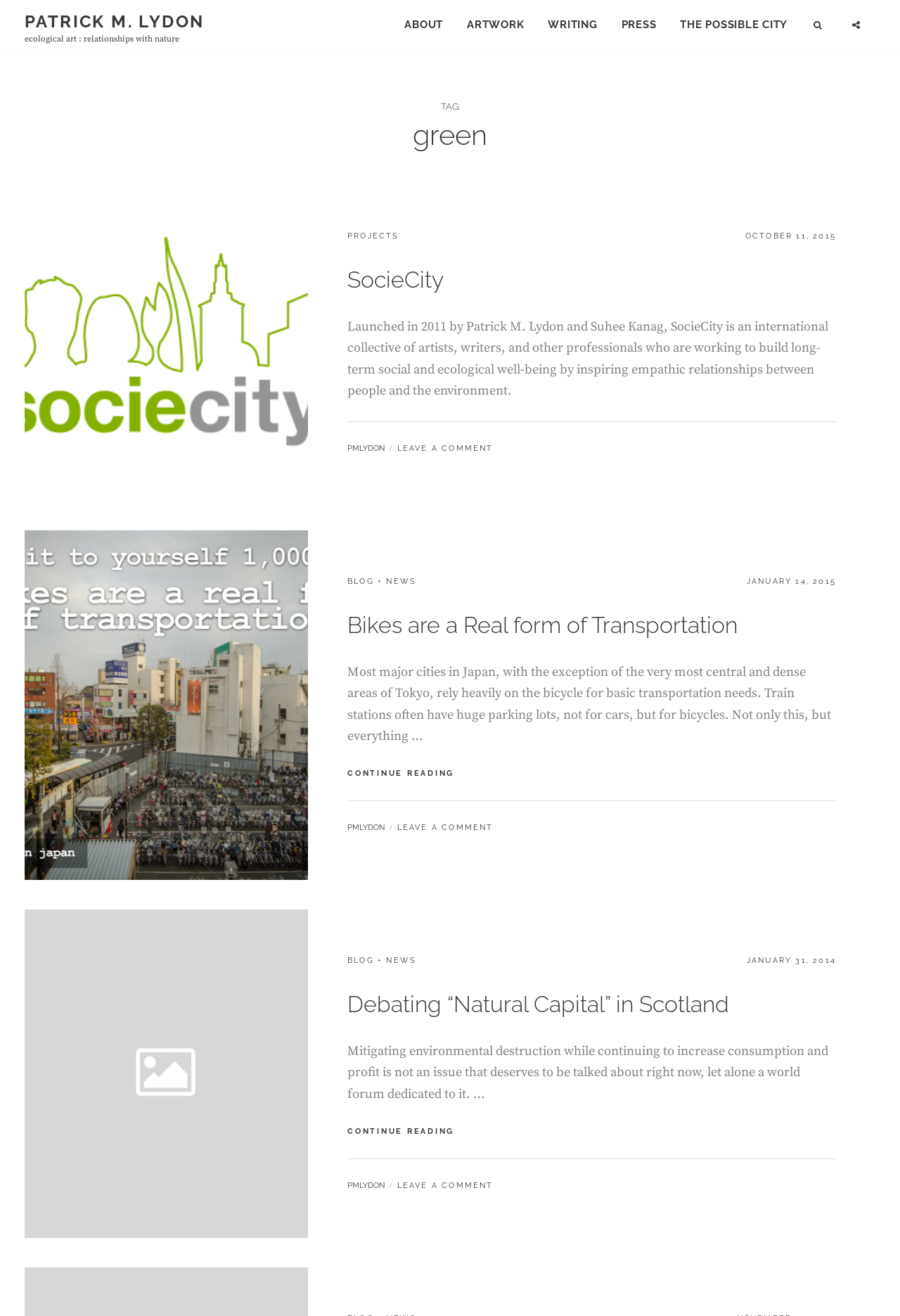Could you provide the bounding box coordinates for the portion of the screen to click to complete this instruction: "View the Bikes are a Real form of Transportation article"?

[0.386, 0.463, 0.925, 0.488]